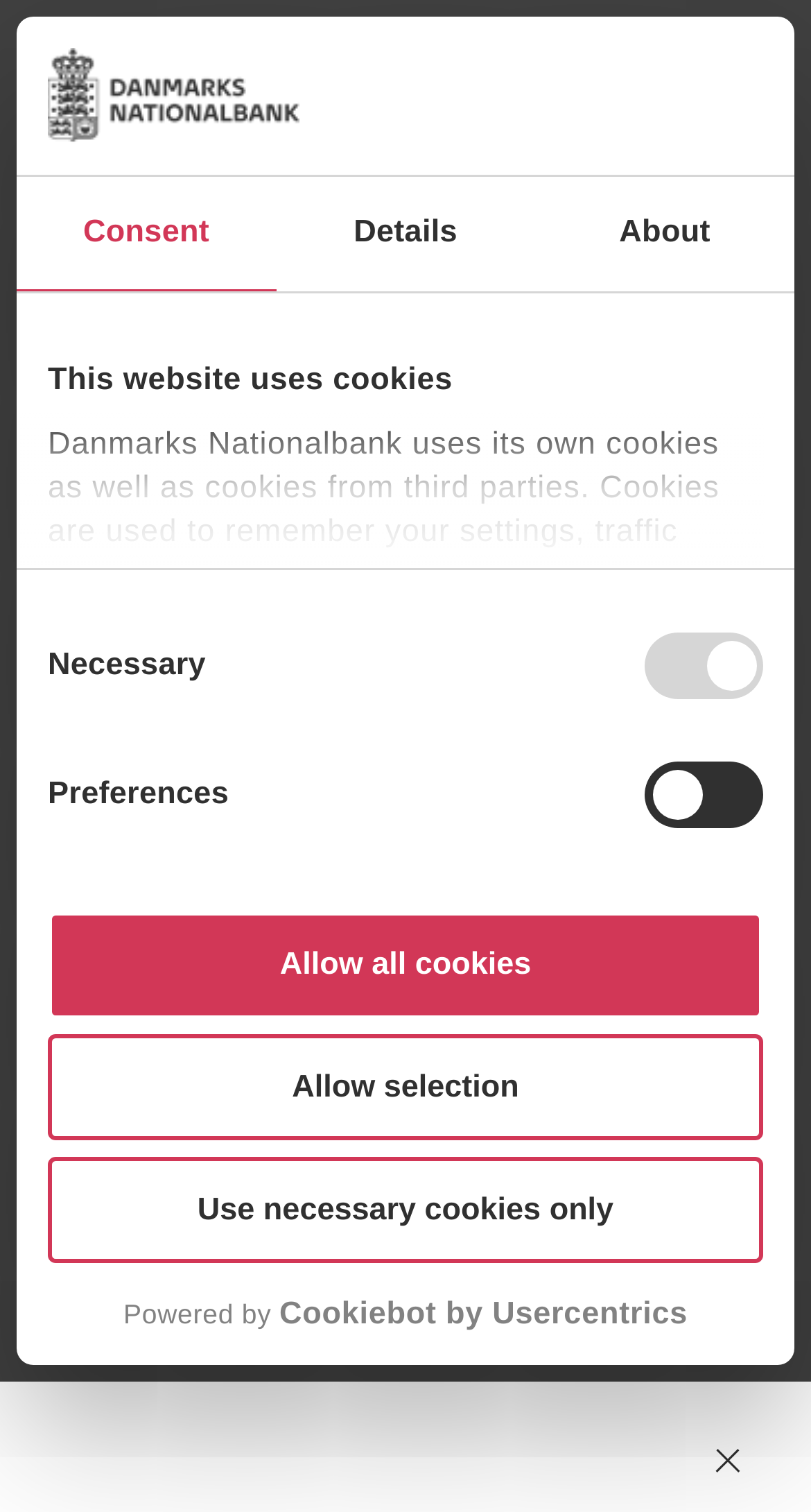Please provide a one-word or short phrase answer to the question:
What is the purpose of the checkboxes?

Cookie selection